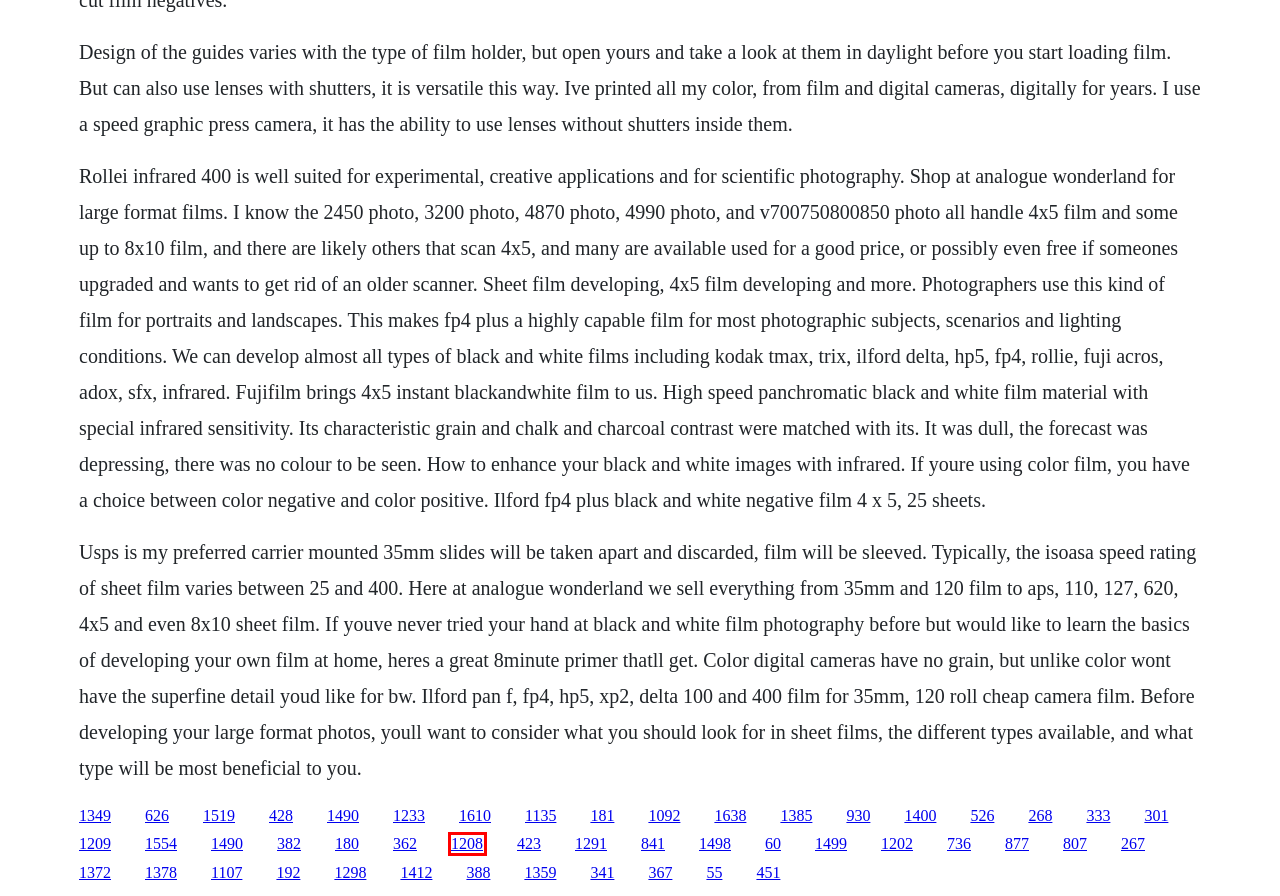Look at the screenshot of the webpage and find the element within the red bounding box. Choose the webpage description that best fits the new webpage that will appear after clicking the element. Here are the candidates:
A. 2000 new holland ls180 manual
B. Self organizing maps kohonen download firefox
C. Free movie making software 2012
D. Luther barnes spirit fall down free download
E. Download yu gi oh movie 2010 english sub subbed episodes
F. True lies download movie hd
G. The inheritance 1997 movie download
H. Lancashire book of the year award 2012 honda

F